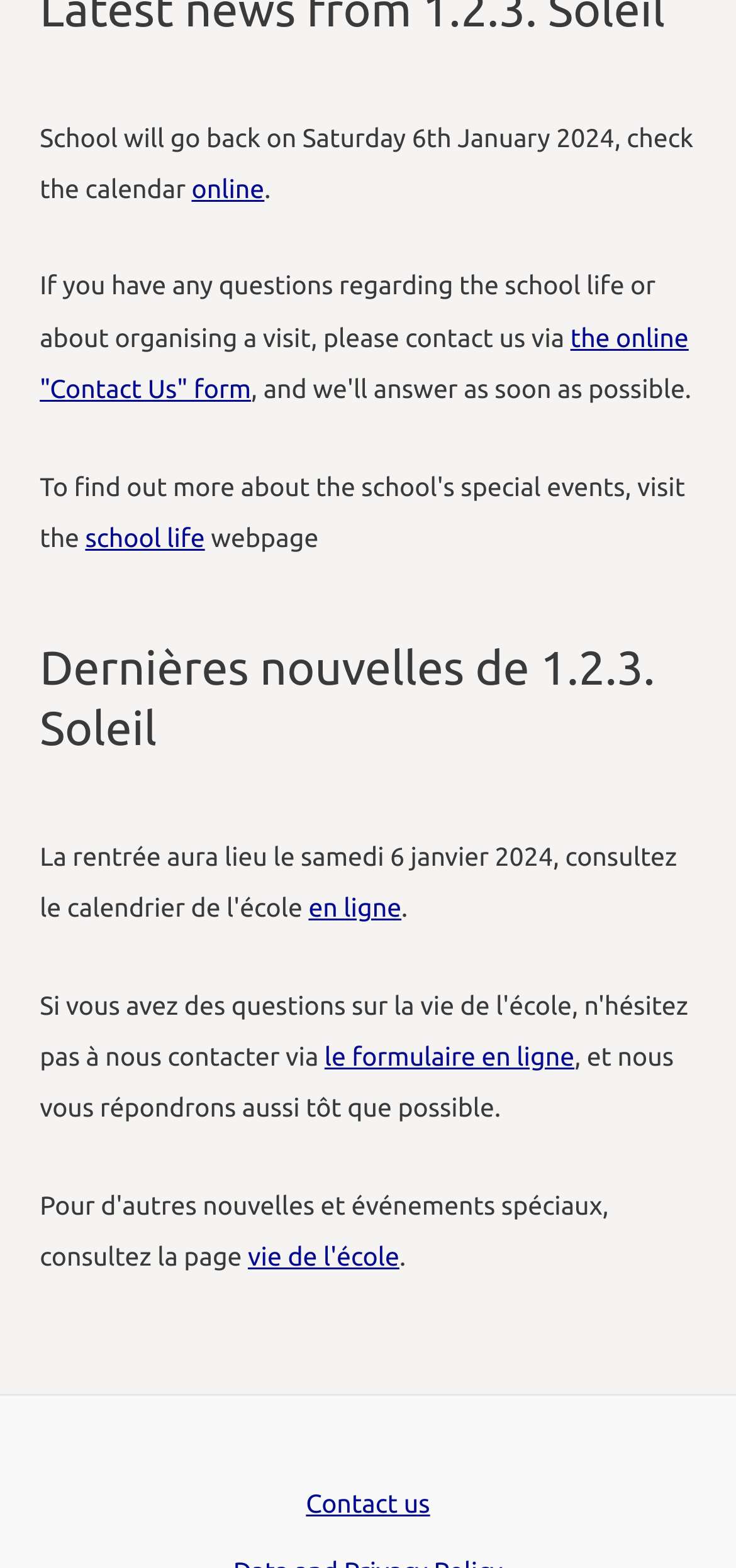Find the bounding box coordinates for the UI element whose description is: "school life". The coordinates should be four float numbers between 0 and 1, in the format [left, top, right, bottom].

[0.116, 0.333, 0.278, 0.352]